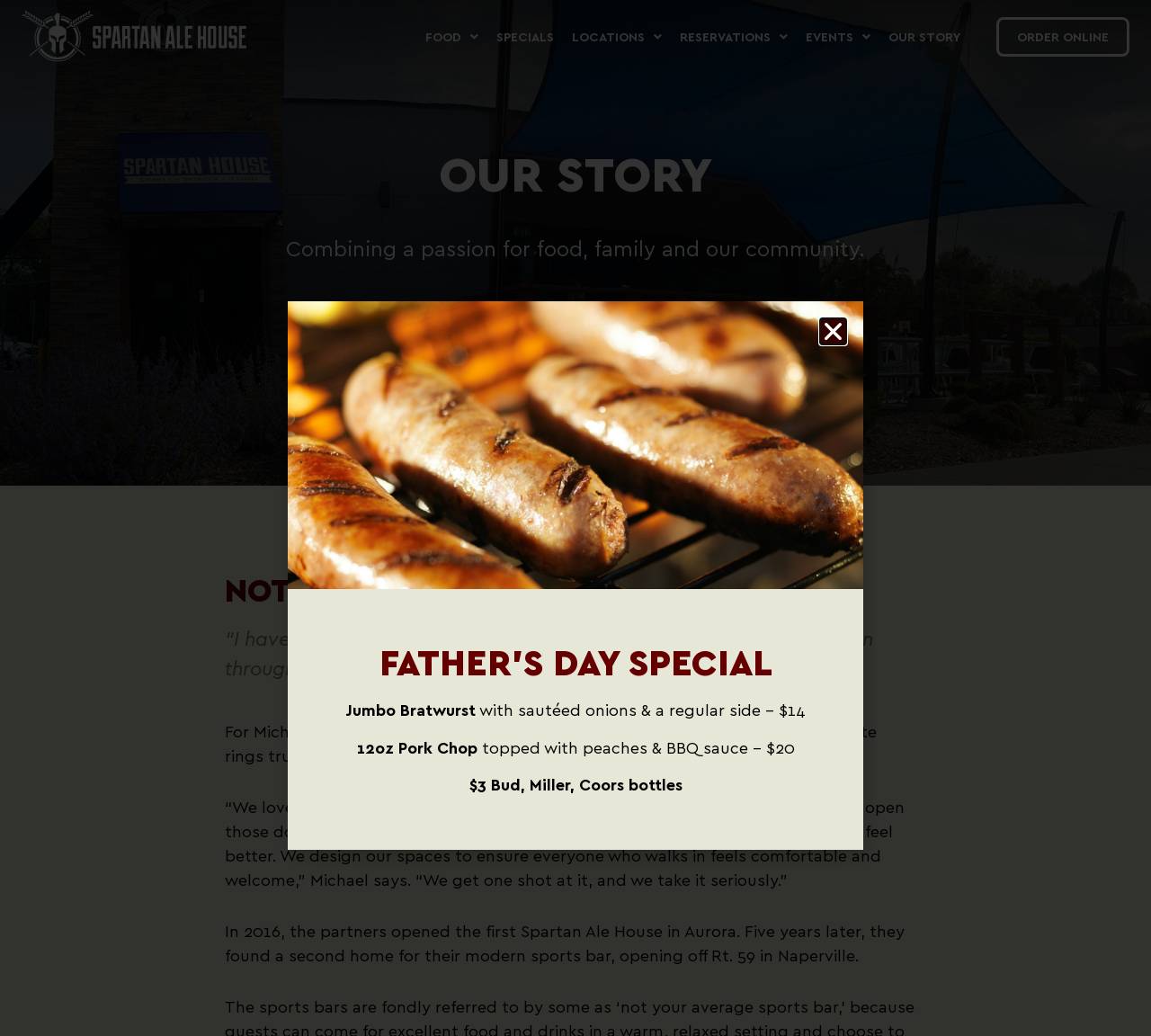Find the bounding box coordinates of the area to click in order to follow the instruction: "Read about OUR STORY".

[0.058, 0.142, 0.942, 0.189]